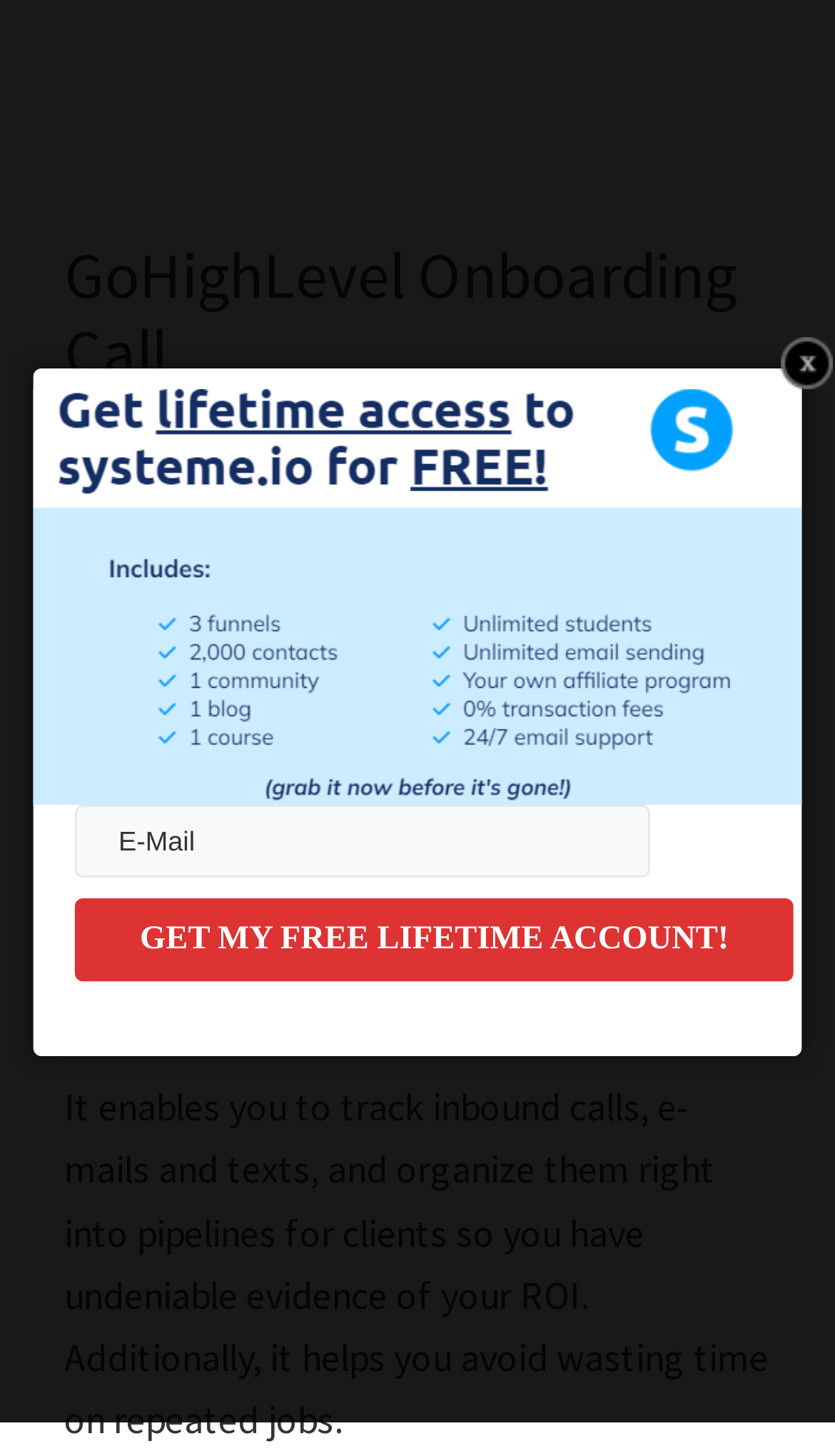What is the main title displayed on this webpage?

GoHighLevel Onboarding Call